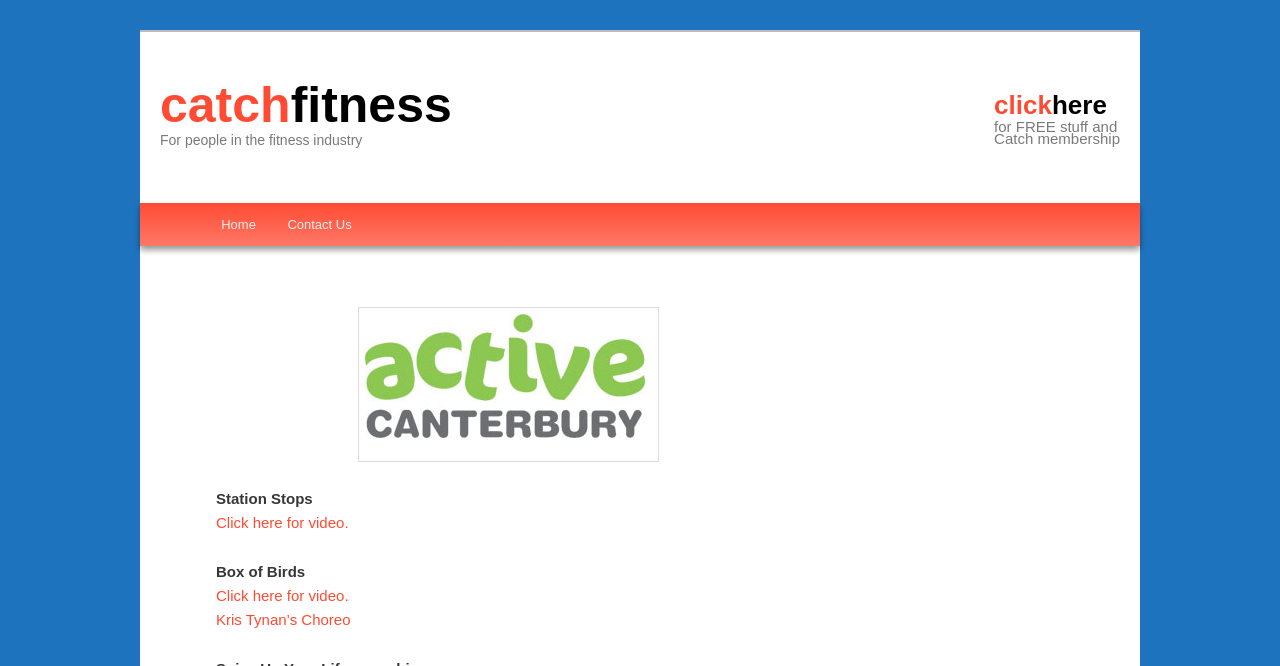What is the name of the fitness industry website?
Provide a short answer using one word or a brief phrase based on the image.

Catch Fitness